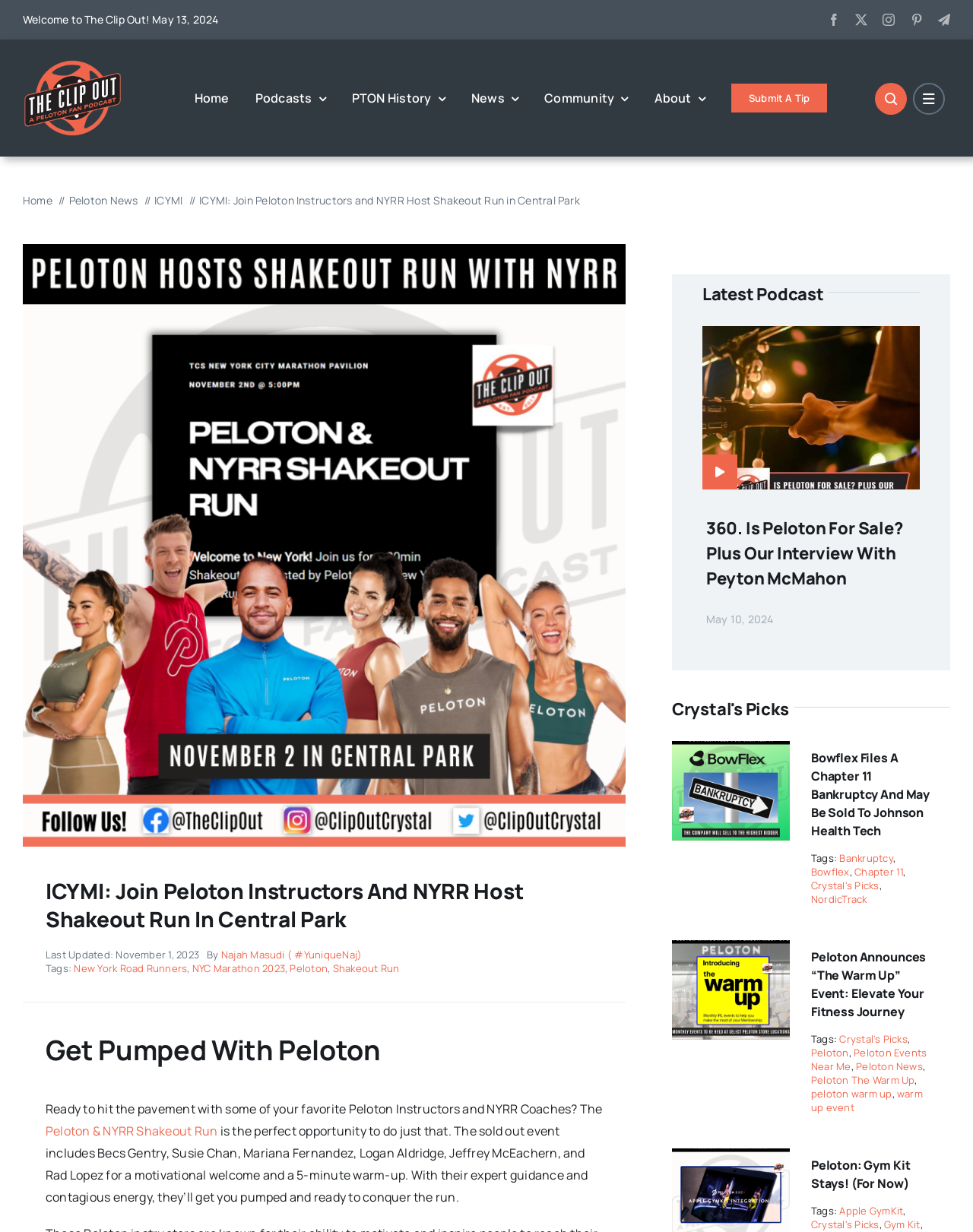What is the event mentioned in the article?
Examine the screenshot and reply with a single word or phrase.

Peloton & NYRR Shakeout Run